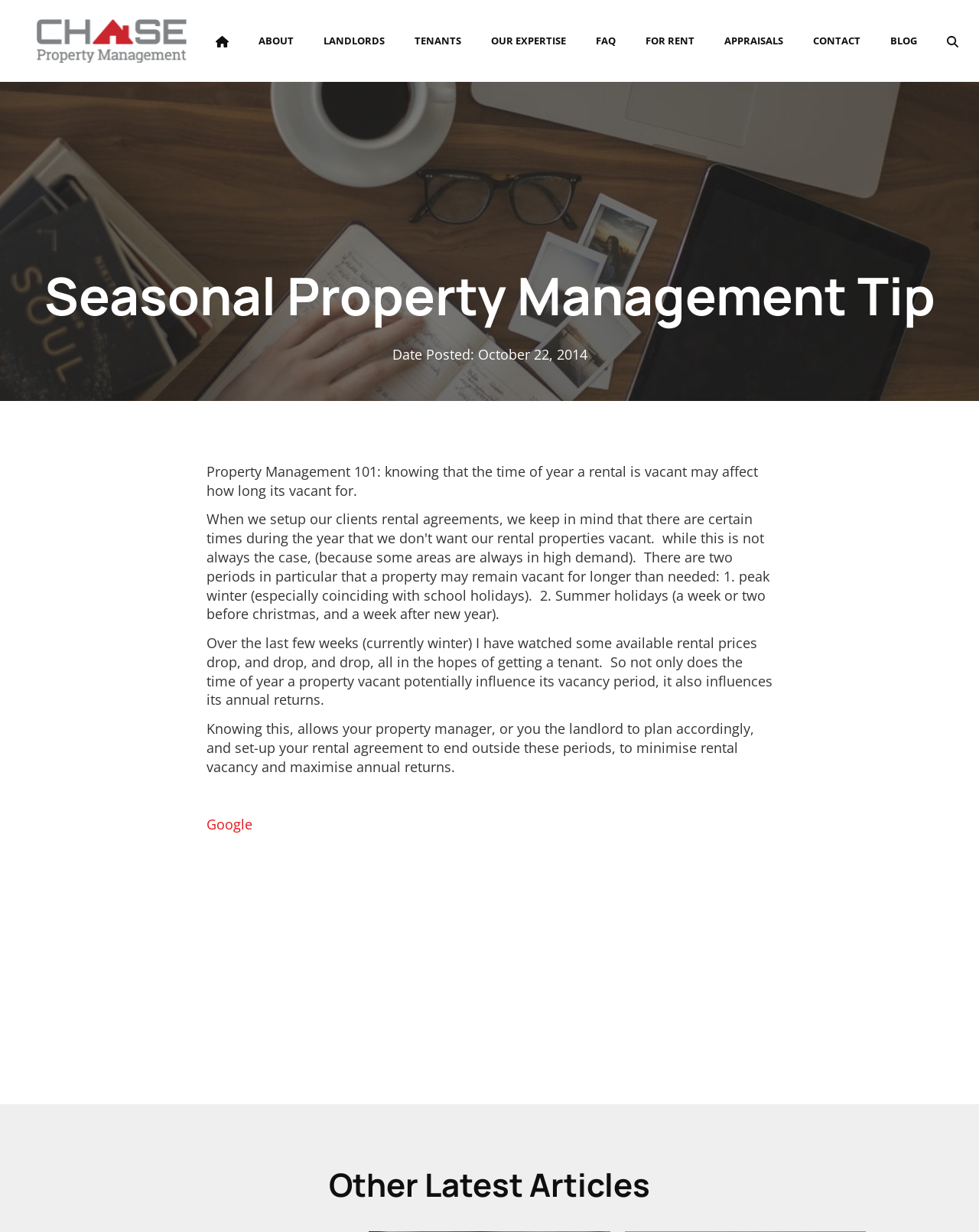What is the company name?
Please answer the question with a detailed and comprehensive explanation.

The company name can be found in the logo link at the top left corner of the webpage, which is 'Logo' and has a bounding box of [0.037, 0.016, 0.193, 0.051].